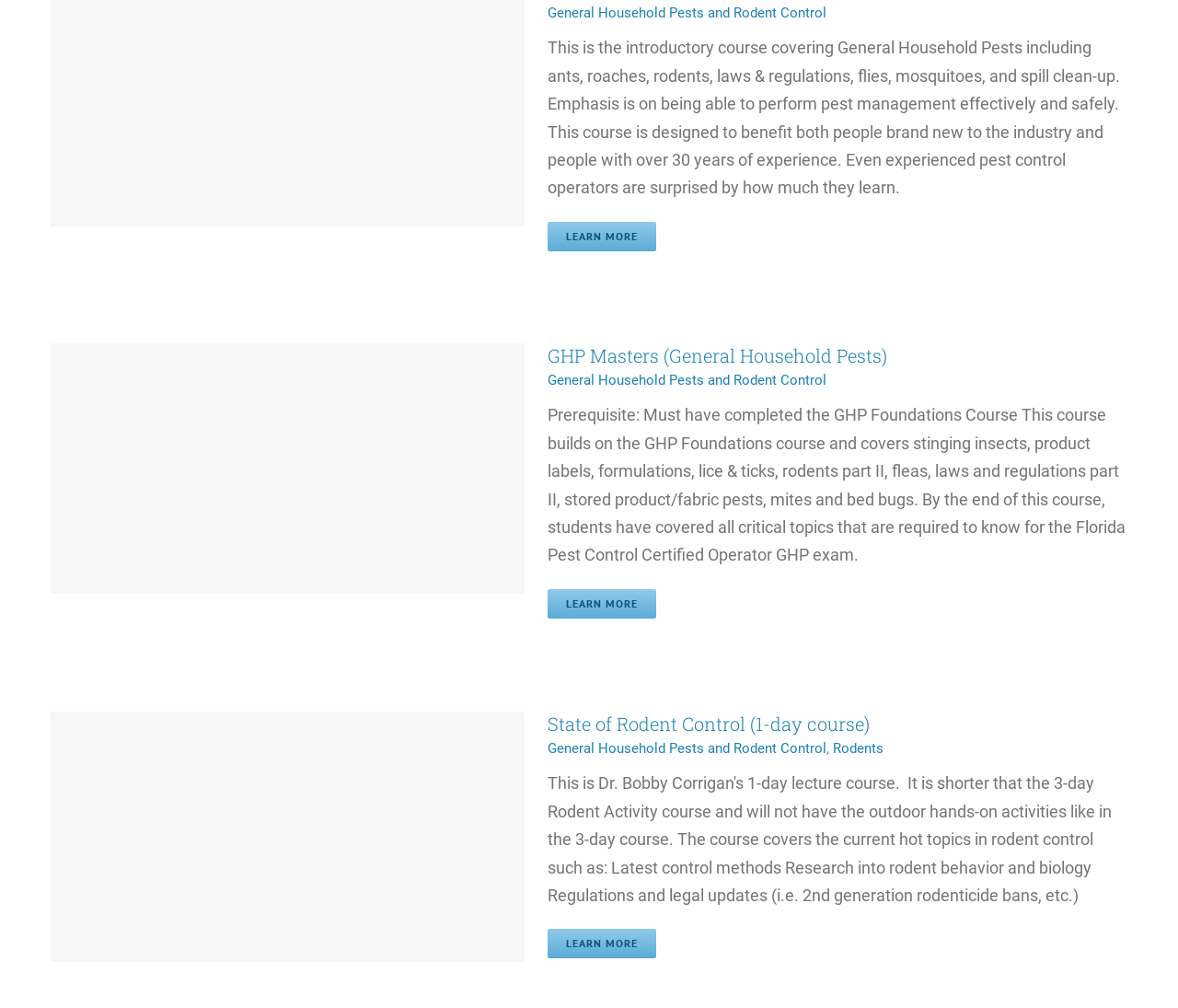Give the bounding box coordinates for the element described as: "GHP Masters (General Household Pests)".

[0.465, 0.341, 0.753, 0.364]